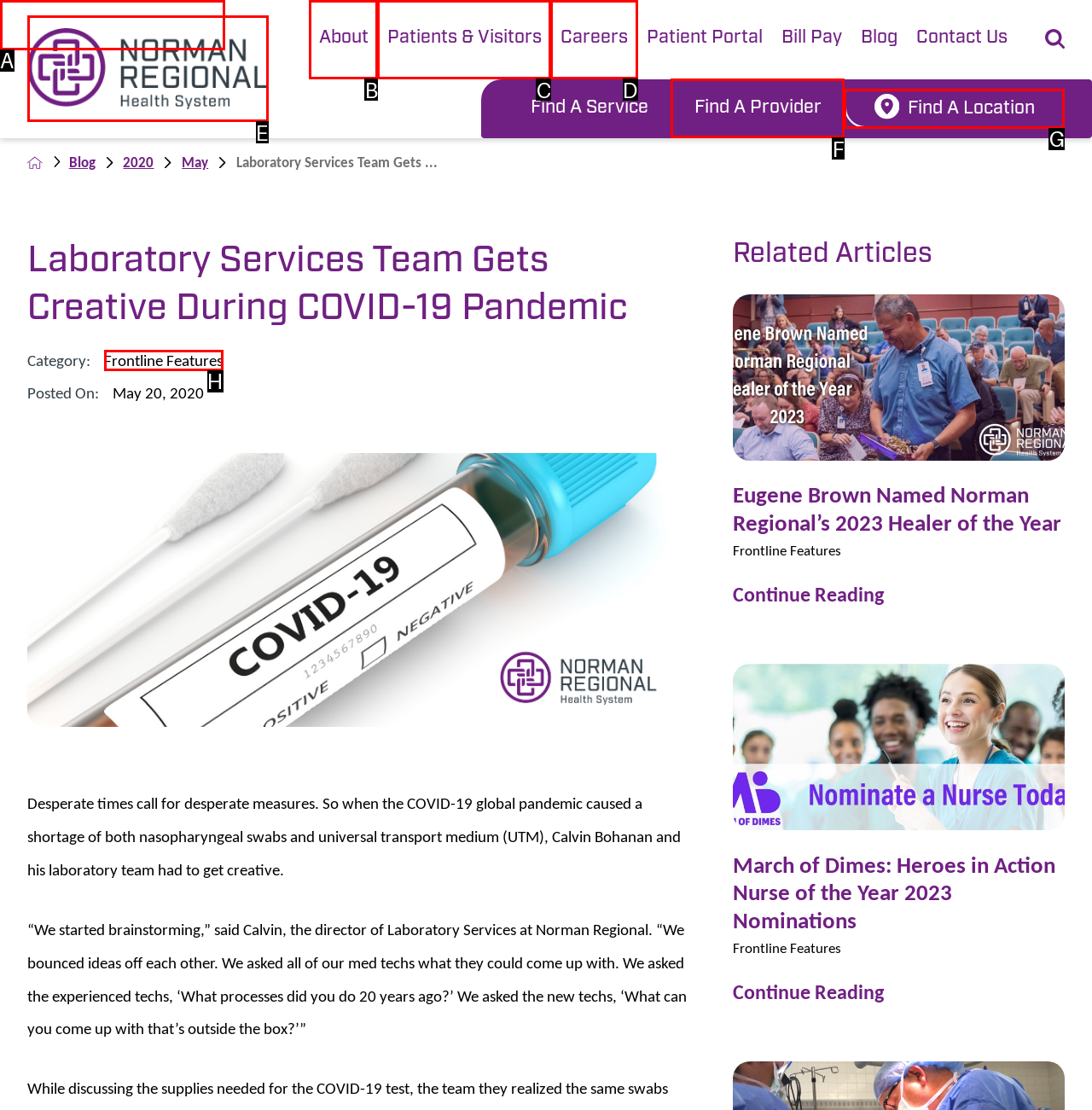Select the correct option based on the description: parent_node: Password* name="password1" placeholder="Password"
Answer directly with the option’s letter.

None